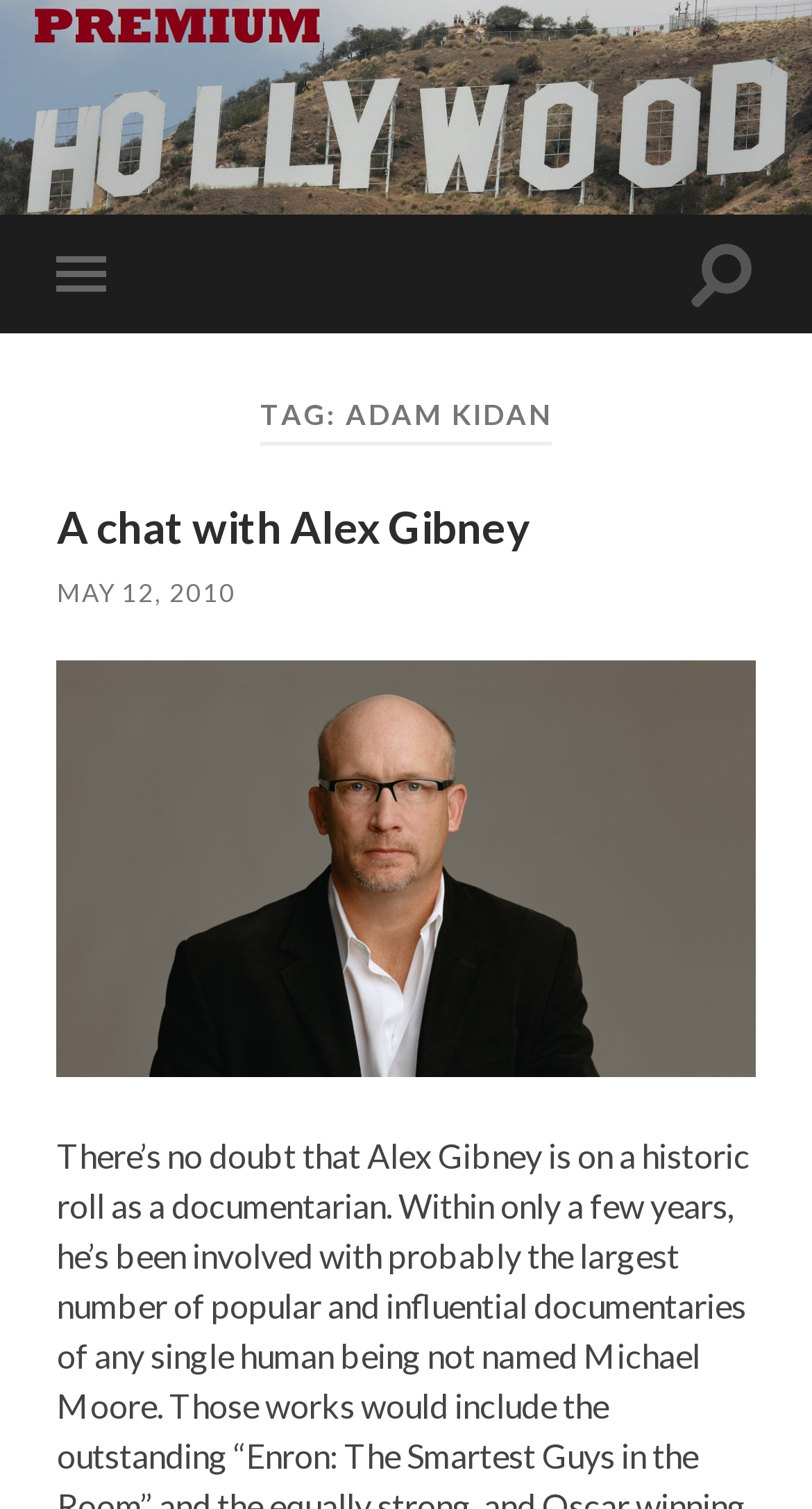Determine the bounding box coordinates for the HTML element mentioned in the following description: "alt="alexgibneycrop" title="alexgibneycrop"". The coordinates should be a list of four floats ranging from 0 to 1, represented as [left, top, right, bottom].

[0.07, 0.691, 0.93, 0.717]